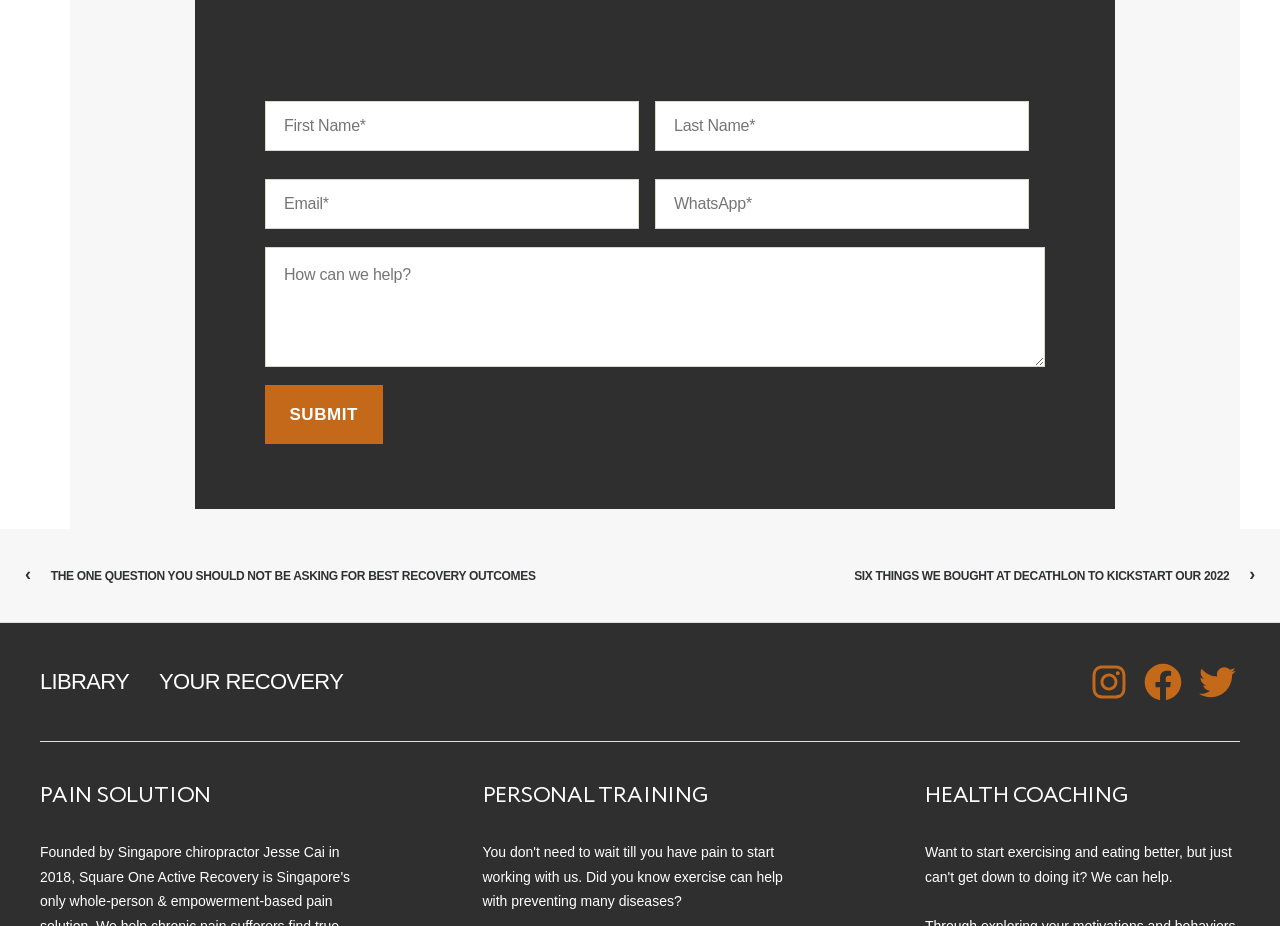Identify the bounding box coordinates for the UI element described as follows: name="rd-lname" placeholder="Last Name*". Use the format (top-left x, top-left y, bottom-right x, bottom-right y) and ensure all values are floating point numbers between 0 and 1.

[0.512, 0.09, 0.804, 0.144]